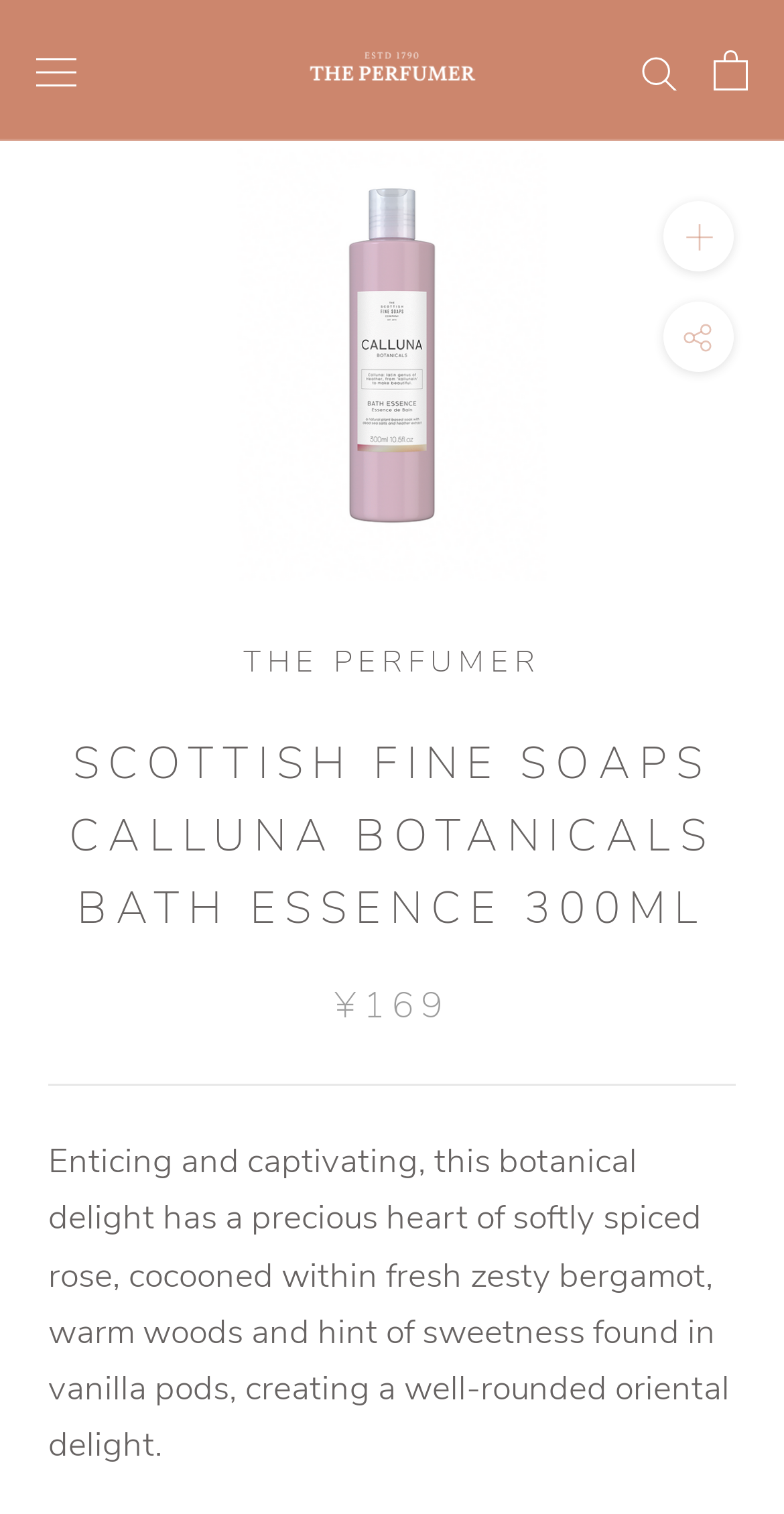Please locate and generate the primary heading on this webpage.

SCOTTISH FINE SOAPS CALLUNA BOTANICALS BATH ESSENCE 300ML